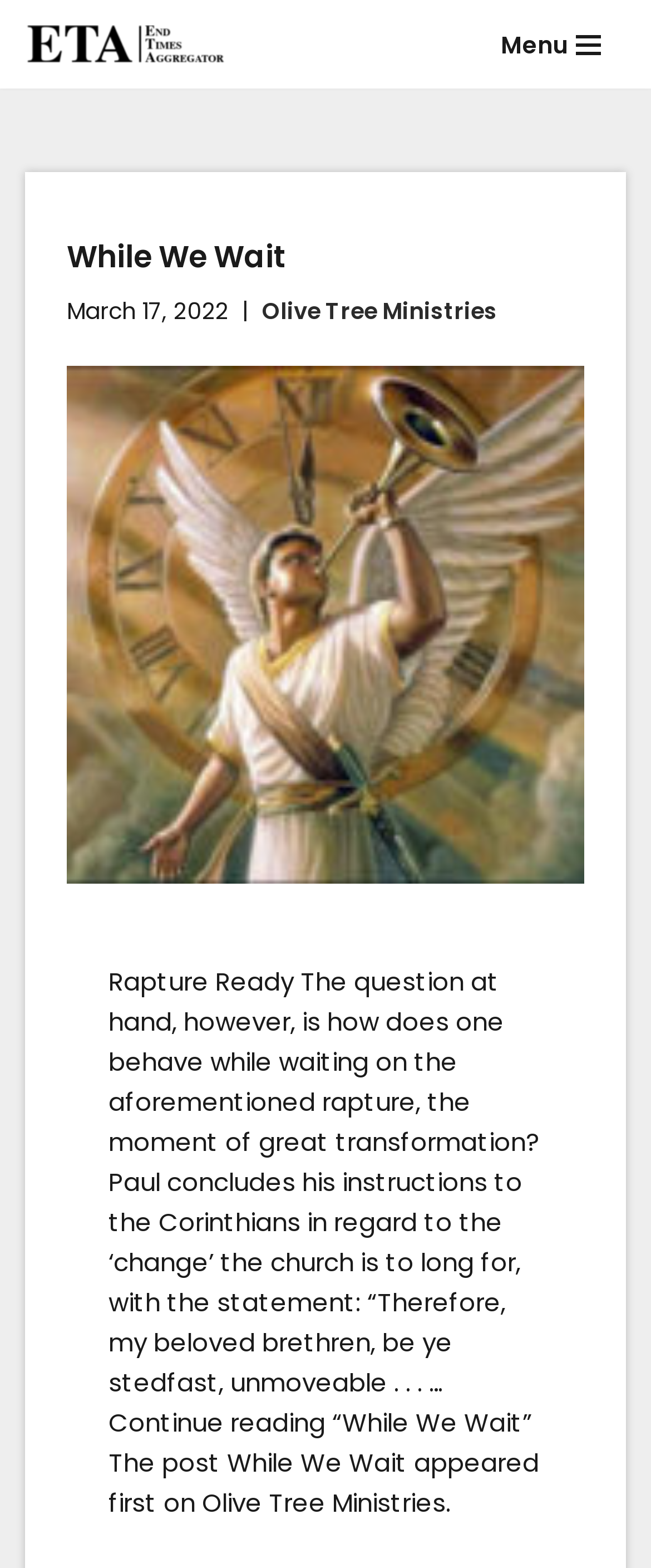Determine the title of the webpage and give its text content.

While We Wait